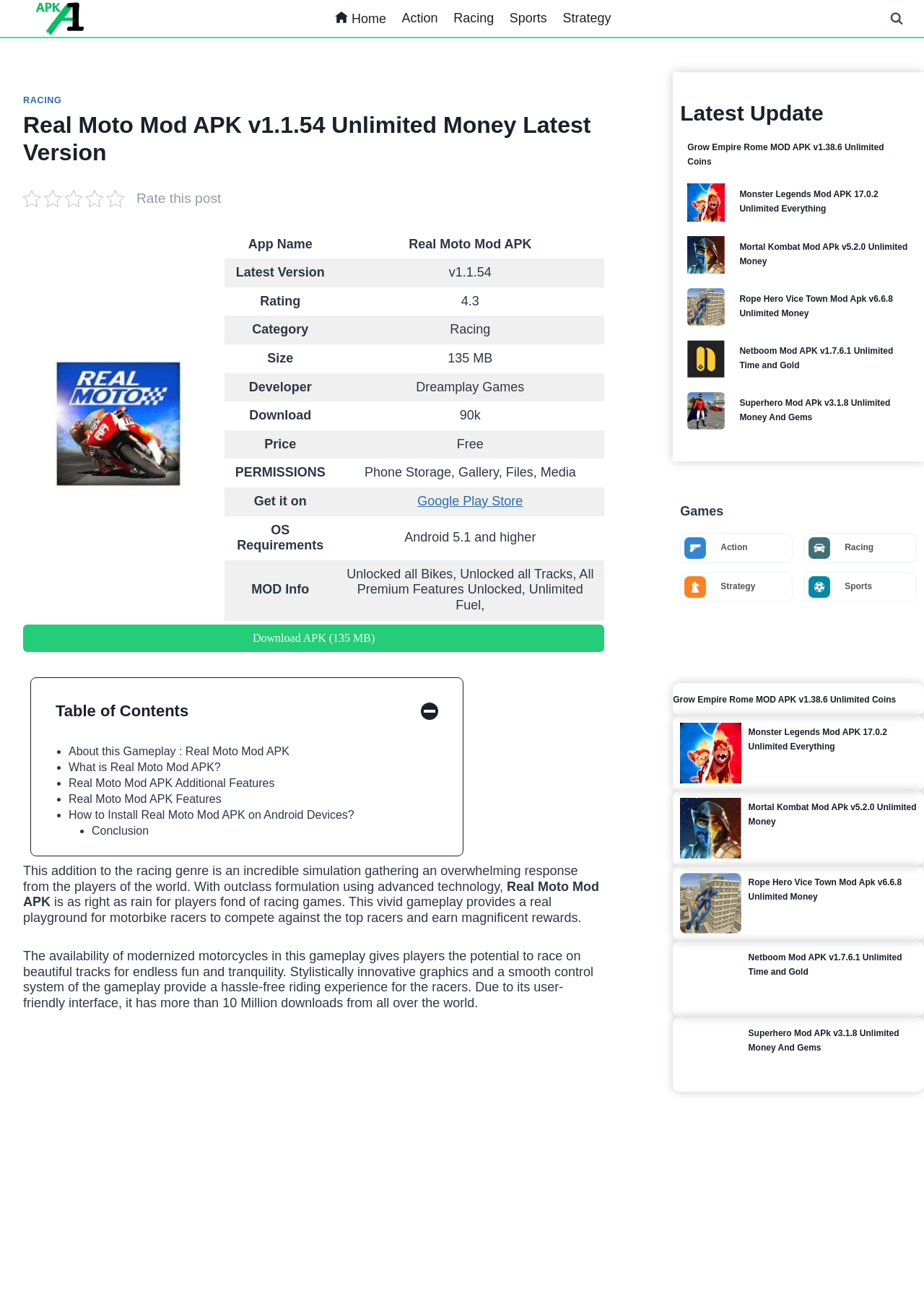Identify the bounding box for the UI element described as: "Action". The coordinates should be four float numbers between 0 and 1, i.e., [left, top, right, bottom].

[0.426, 0.002, 0.482, 0.026]